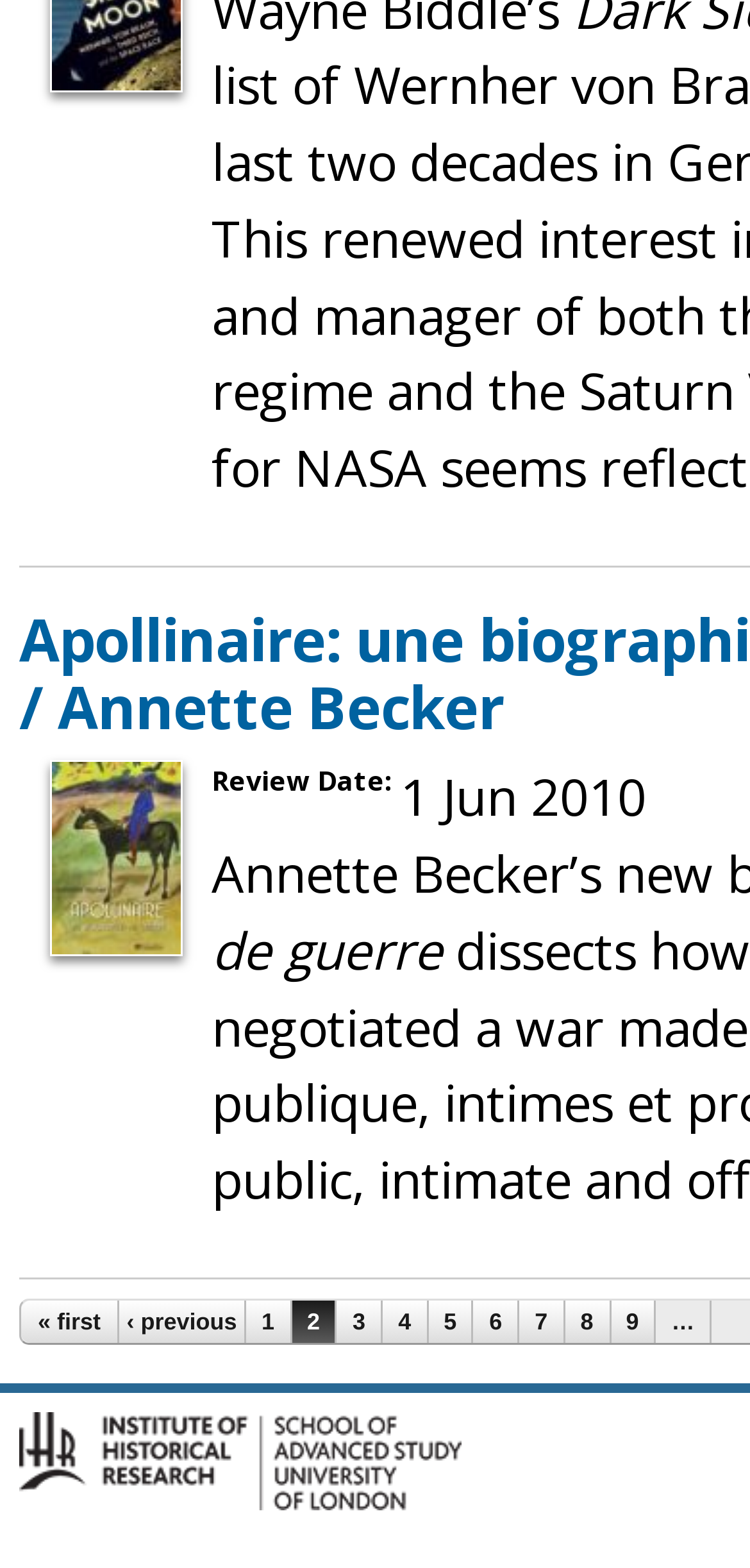Analyze the image and answer the question with as much detail as possible: 
What is the purpose of the '…' symbol?

The '…' symbol is likely used for pagination, indicating that there are more pages beyond the ones listed, as it is often used in pagination systems to represent additional pages.